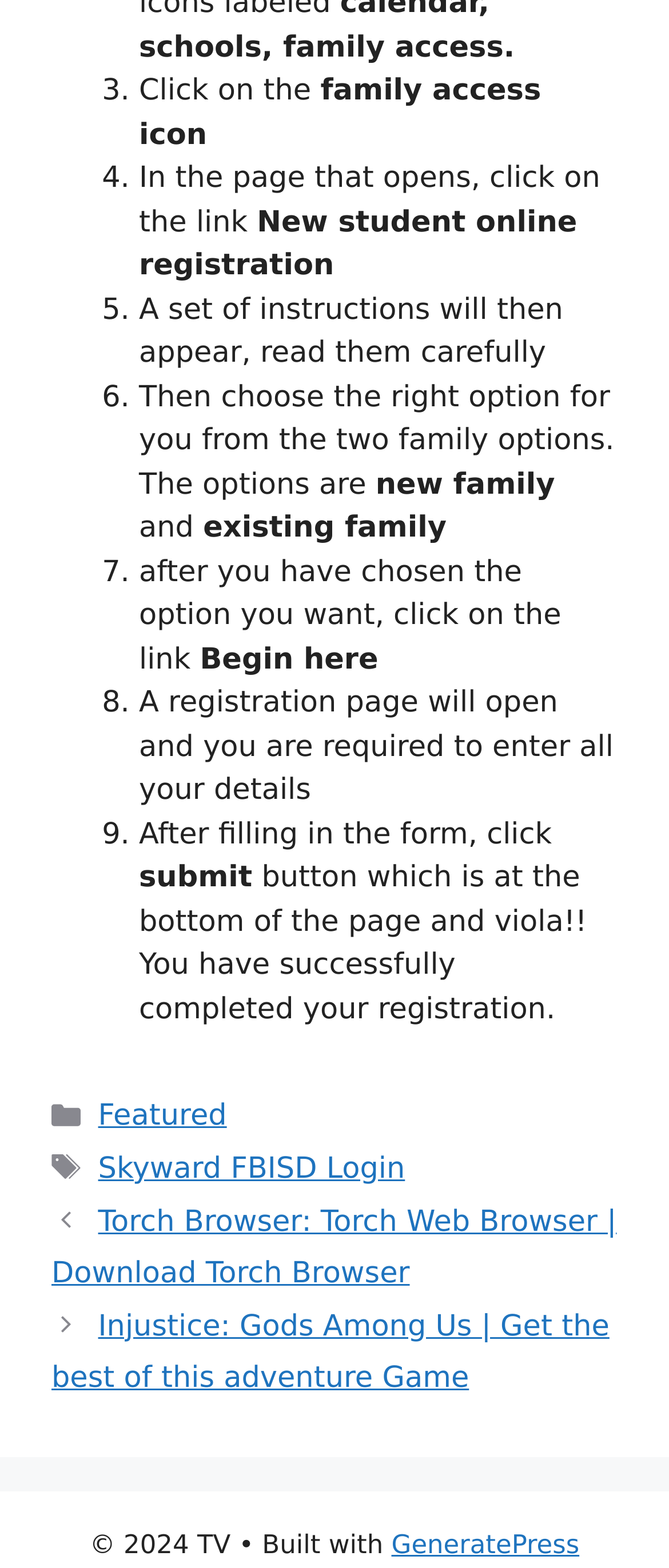Respond to the question below with a single word or phrase:
What is the name of the website's footer section?

Entry meta